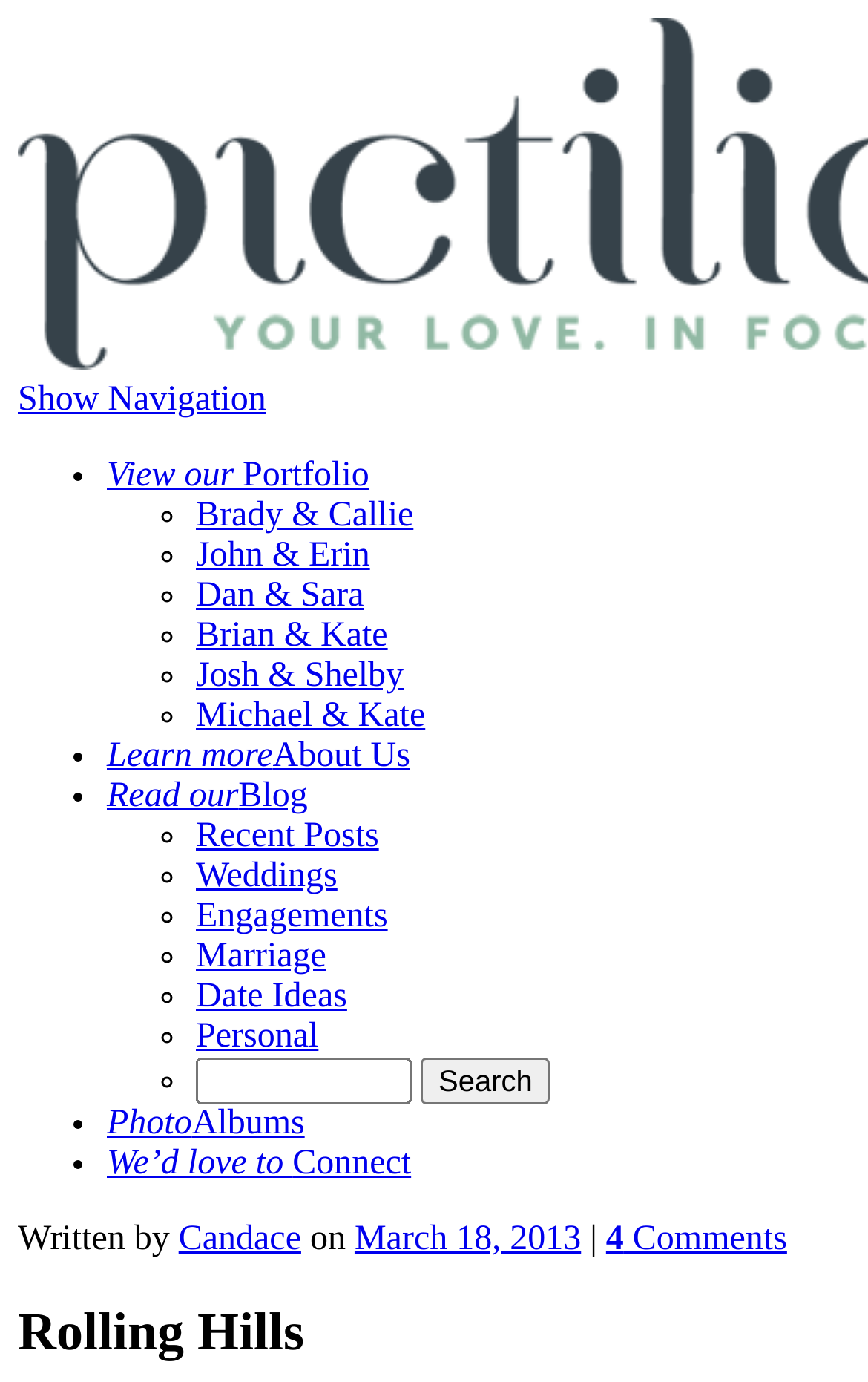Use one word or a short phrase to answer the question provided: 
What is the main topic of this webpage?

Weddings